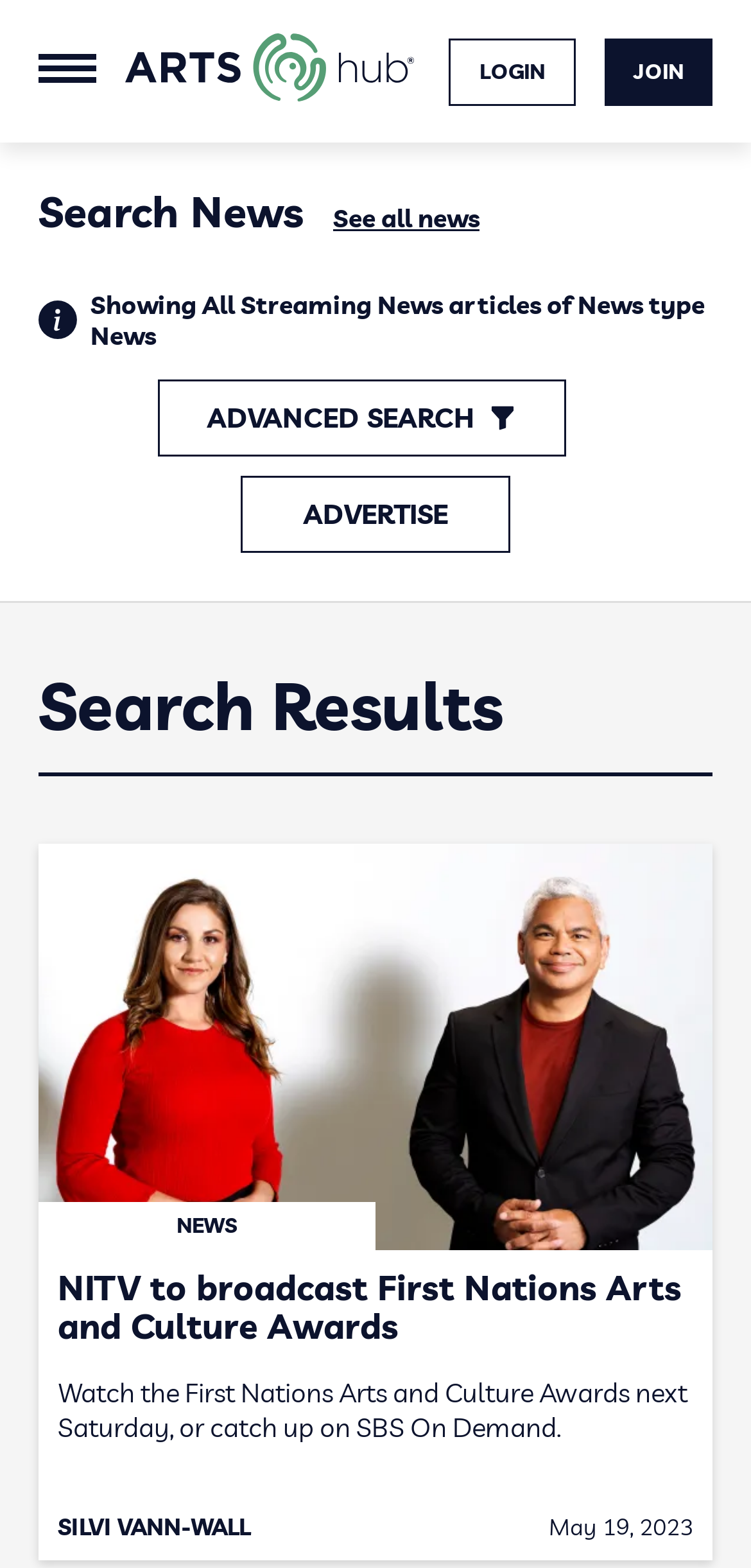Please reply with a single word or brief phrase to the question: 
What is the title of the first news article?

NITV to broadcast First Nations Arts and Culture Awards